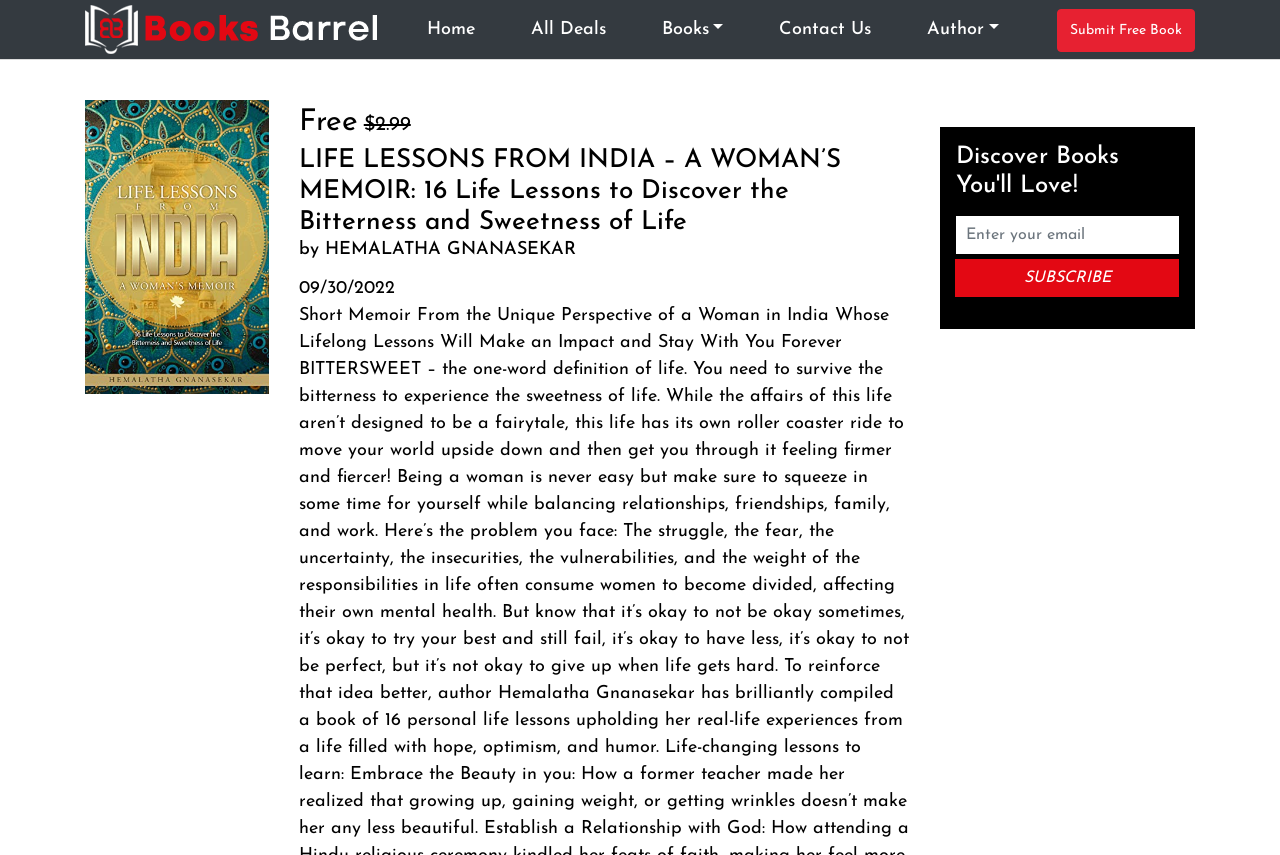Provide the bounding box coordinates of the UI element this sentence describes: "name="email" placeholder="Enter your email"".

[0.747, 0.252, 0.921, 0.297]